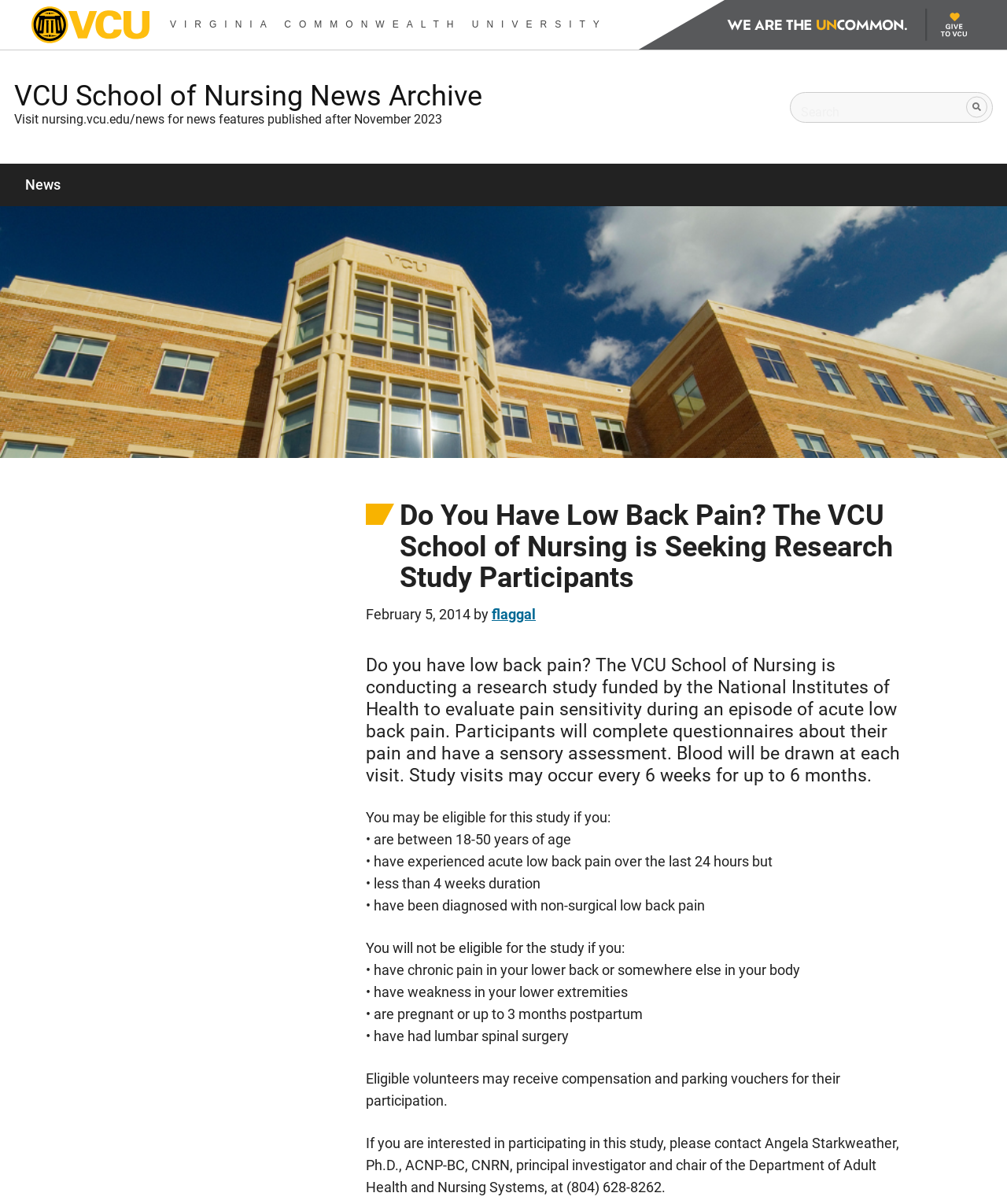Provide a comprehensive caption for the webpage.

The webpage is from the VCU School of Nursing News Archive, with a prominent heading at the top center of the page. Below the heading, there is a search bar with a required text field and a search button on the right side. 

On the top left, there is a VCU branding bar with a Virginia Commonwealth University seal image and a link to the university's main page. 

Below the search bar, there is a main navigation menu with a "News" link on the left side. 

The main content of the page is an article about a research study on low back pain, with a heading "Do You Have Low Back Pain? The VCU School of Nursing is Seeking Research Study Participants". The article is accompanied by a custom header image that spans the full width of the page. 

The article provides details about the study, including the purpose, eligibility criteria, and what participants can expect. There are several paragraphs of text, with bullet points listing the eligibility criteria. 

At the bottom of the article, there is contact information for the principal investigator, including a phone number.